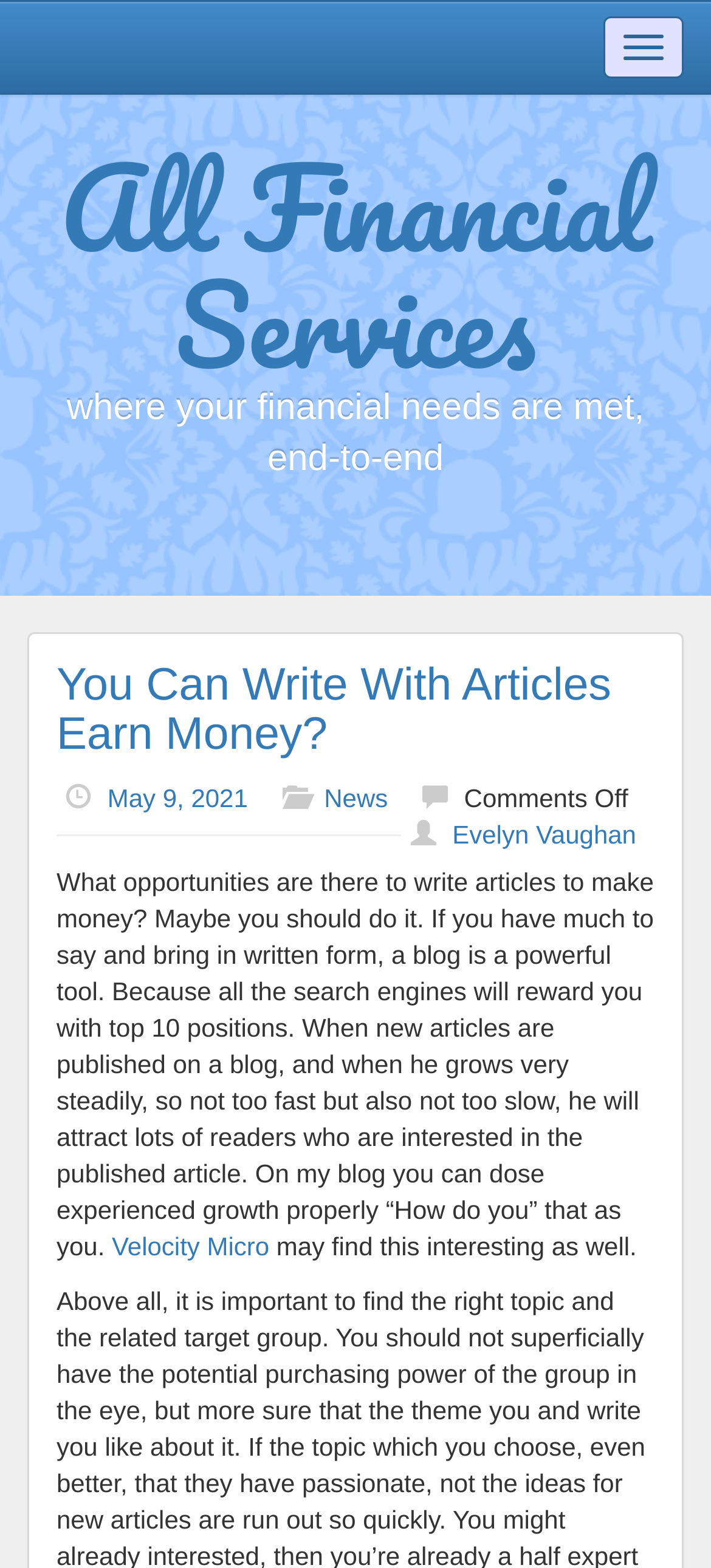Identify and provide the main heading of the webpage.

All Financial Services